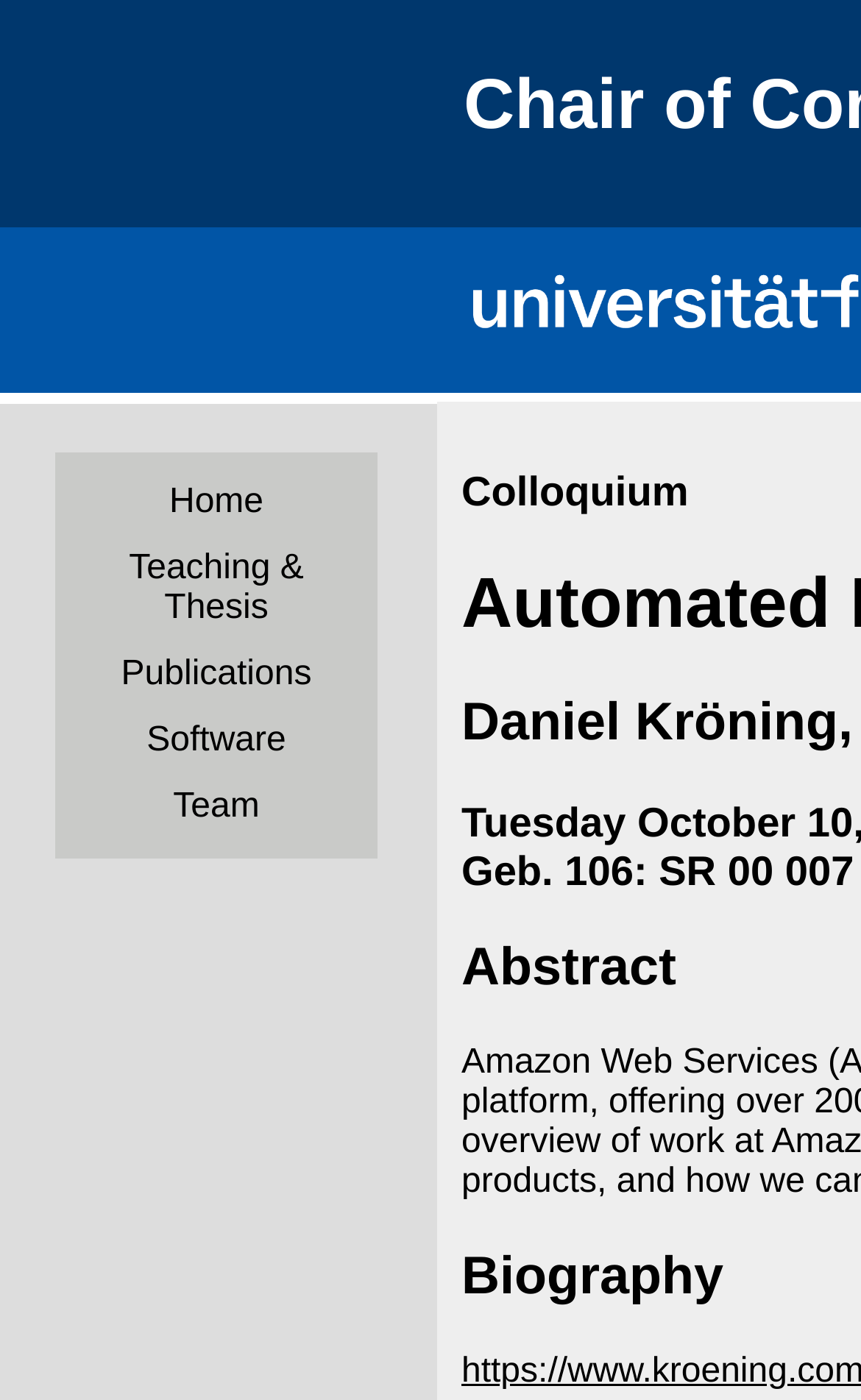Give the bounding box coordinates for the element described as: "Team".

[0.085, 0.553, 0.418, 0.601]